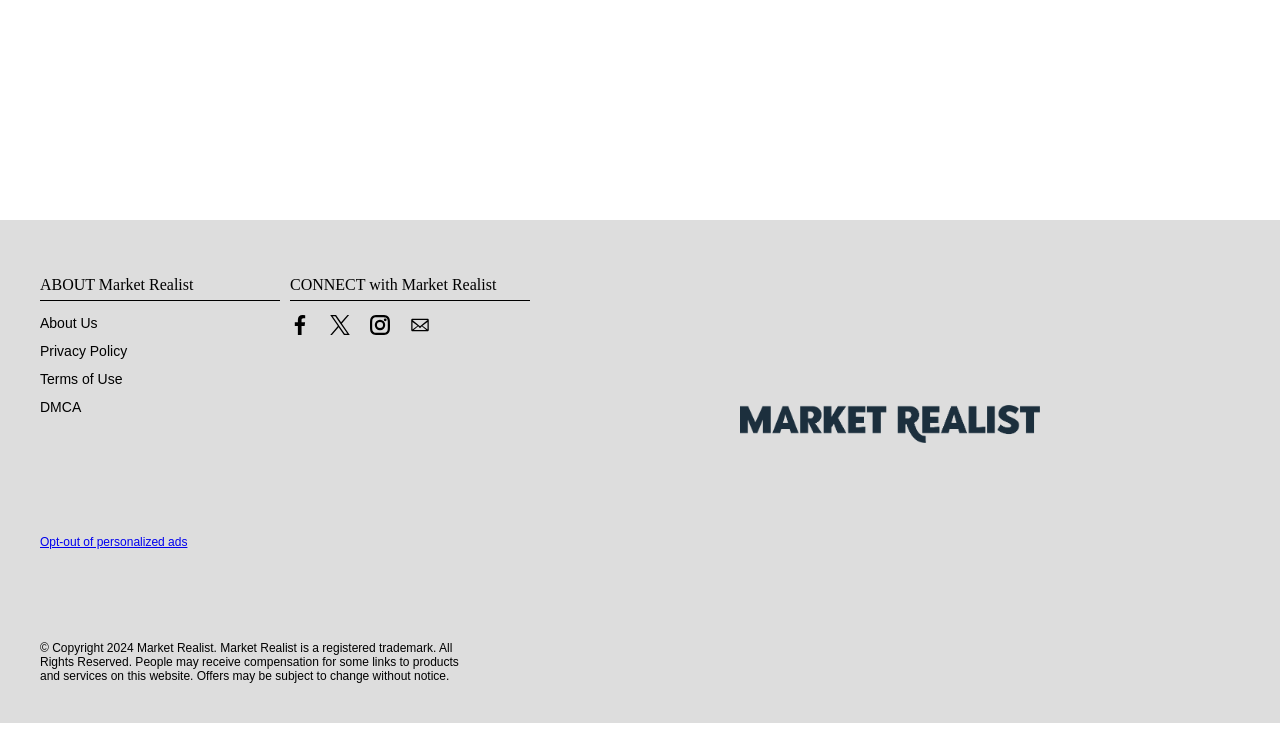Please identify the coordinates of the bounding box for the clickable region that will accomplish this instruction: "Go to Terms of Use".

[0.031, 0.505, 0.096, 0.527]